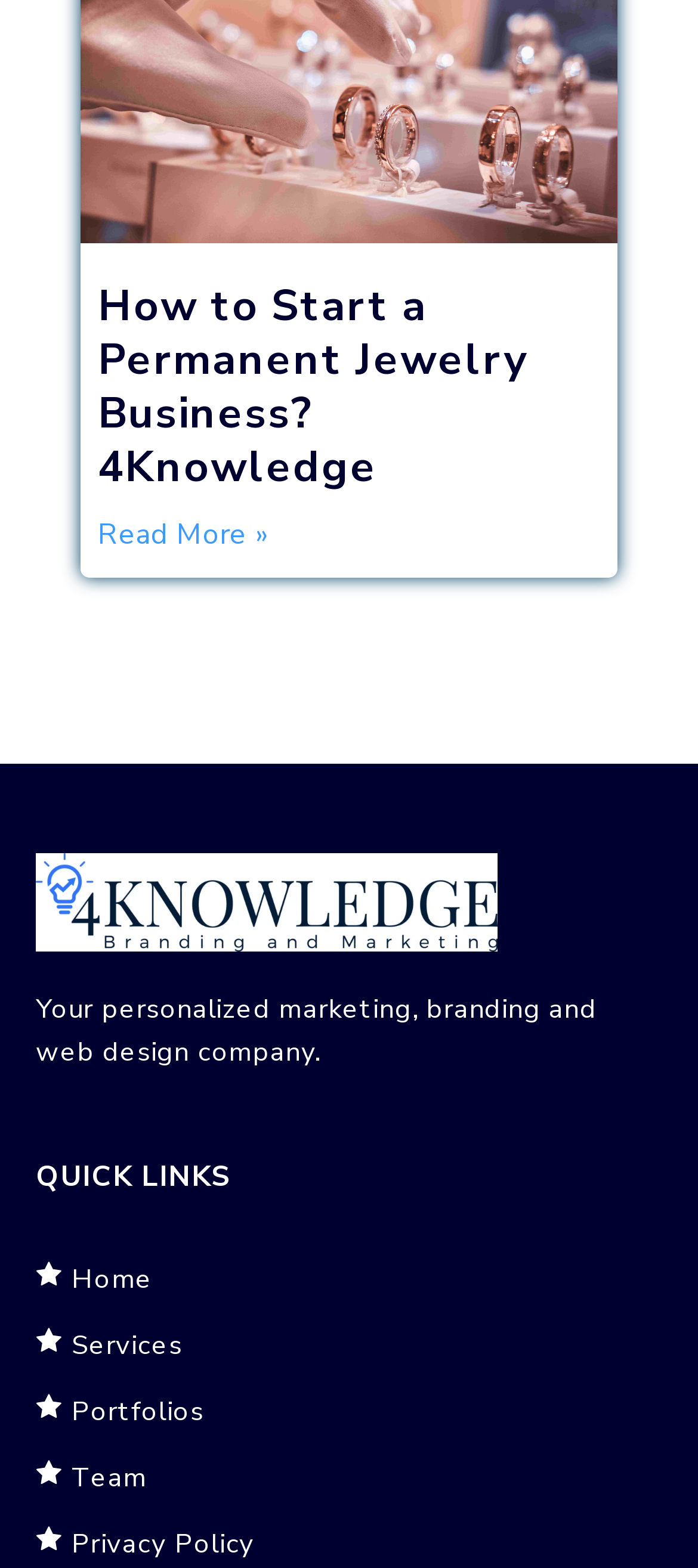Is the primary logo an image?
Based on the visual content, answer with a single word or a brief phrase.

Yes